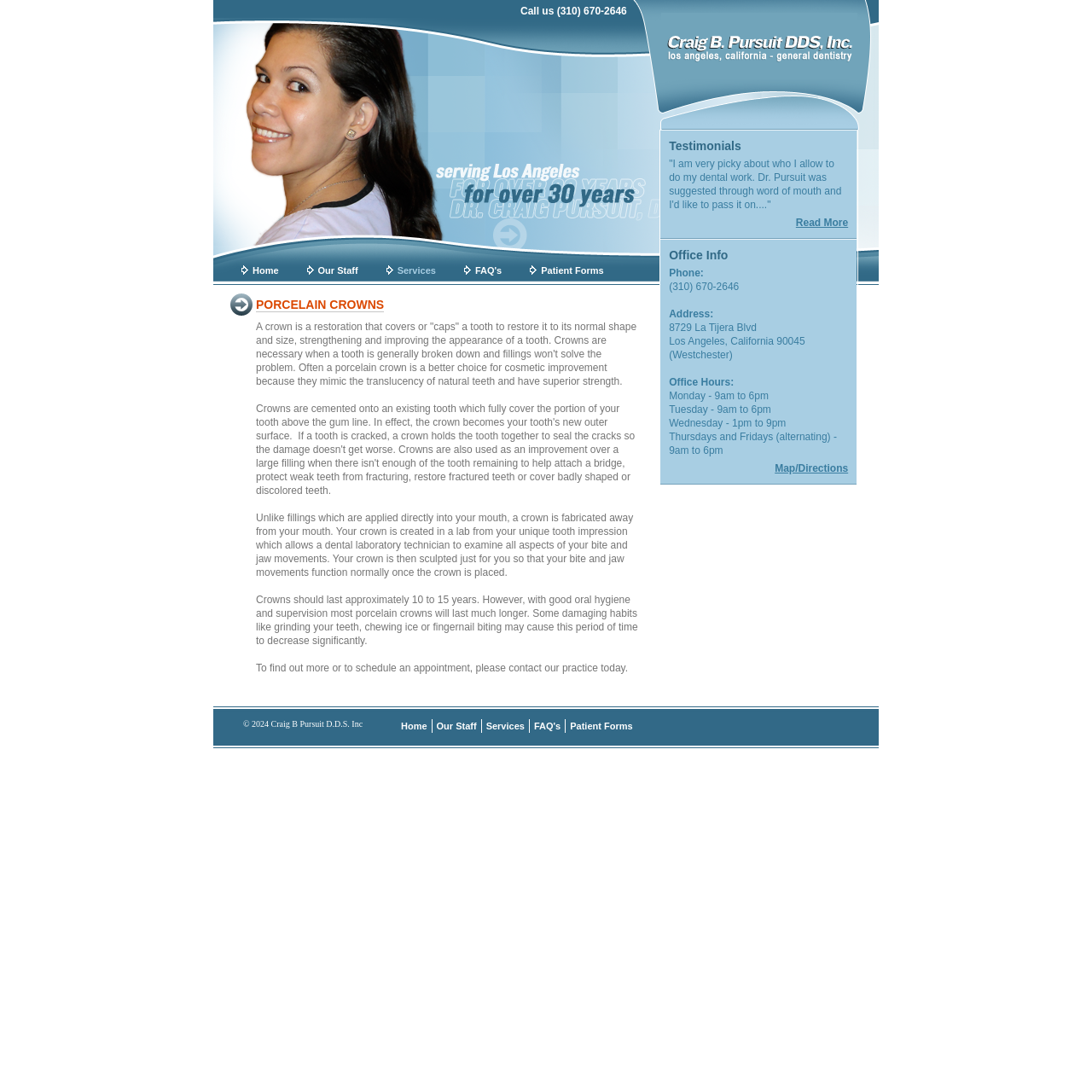Please mark the bounding box coordinates of the area that should be clicked to carry out the instruction: "View map and directions".

[0.71, 0.423, 0.777, 0.434]